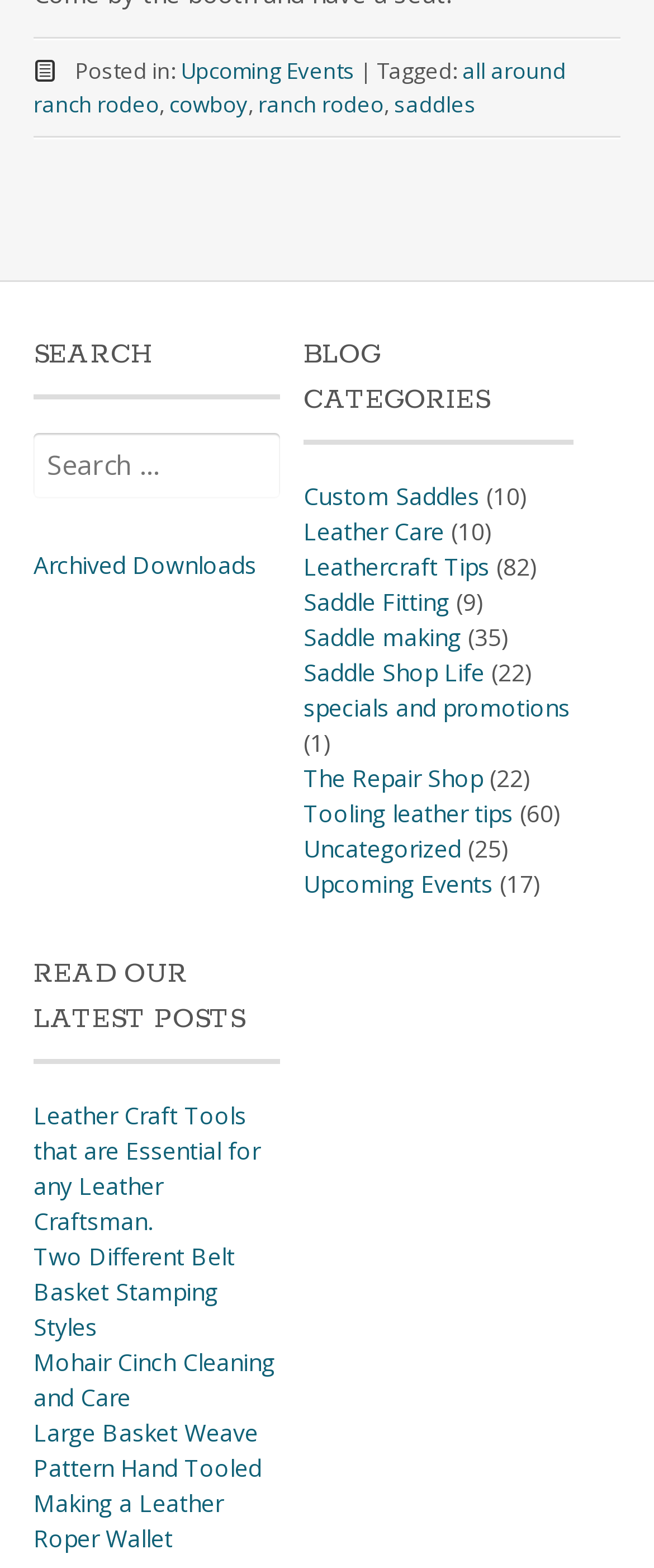Locate the bounding box coordinates of the segment that needs to be clicked to meet this instruction: "Read about Leather Craft Tools".

[0.051, 0.7, 0.397, 0.788]